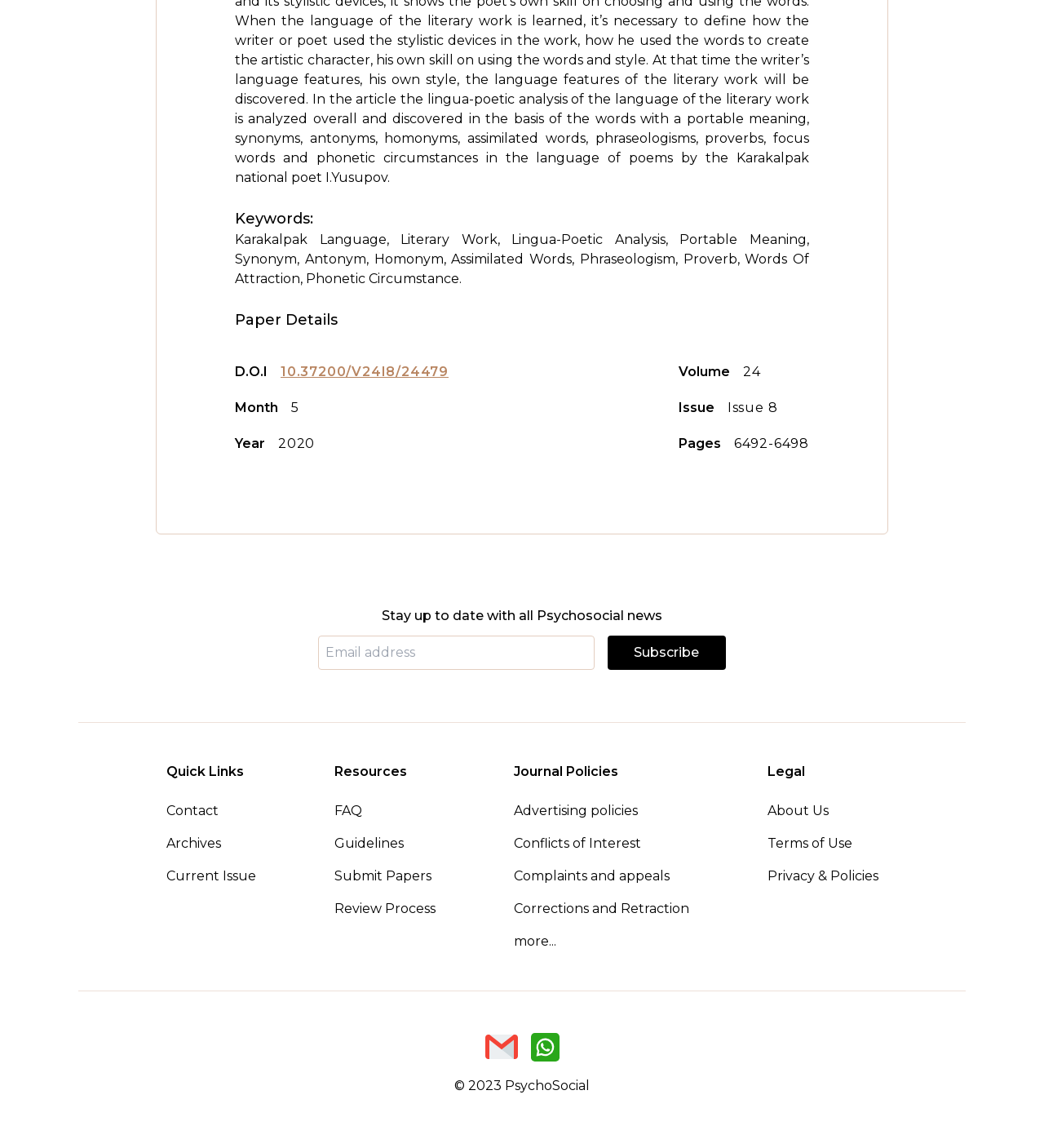Determine the bounding box for the described HTML element: "10.37200/V24I8/24479". Ensure the coordinates are four float numbers between 0 and 1 in the format [left, top, right, bottom].

[0.269, 0.317, 0.43, 0.33]